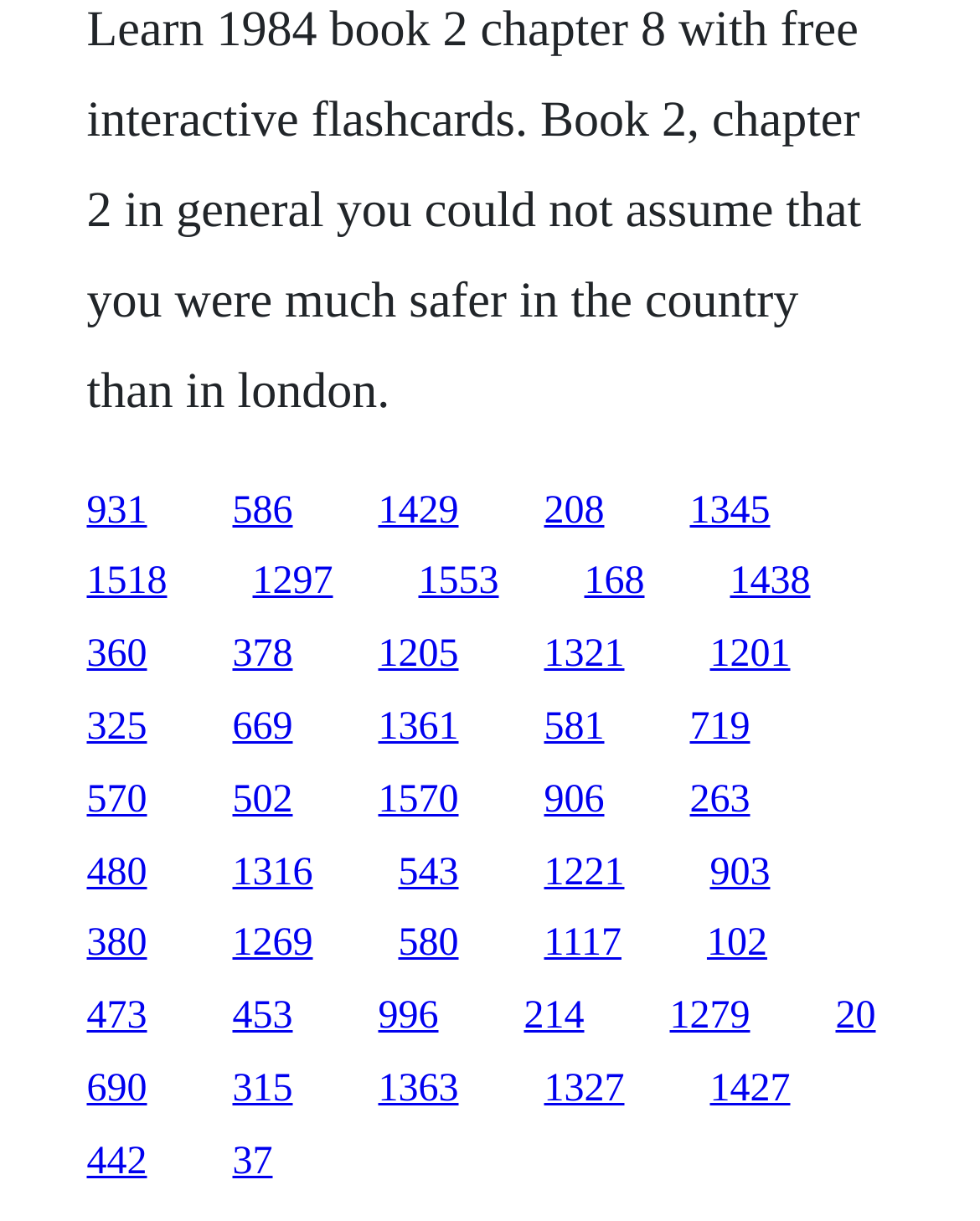How many links are on the webpage?
Please provide a single word or phrase based on the screenshot.

128